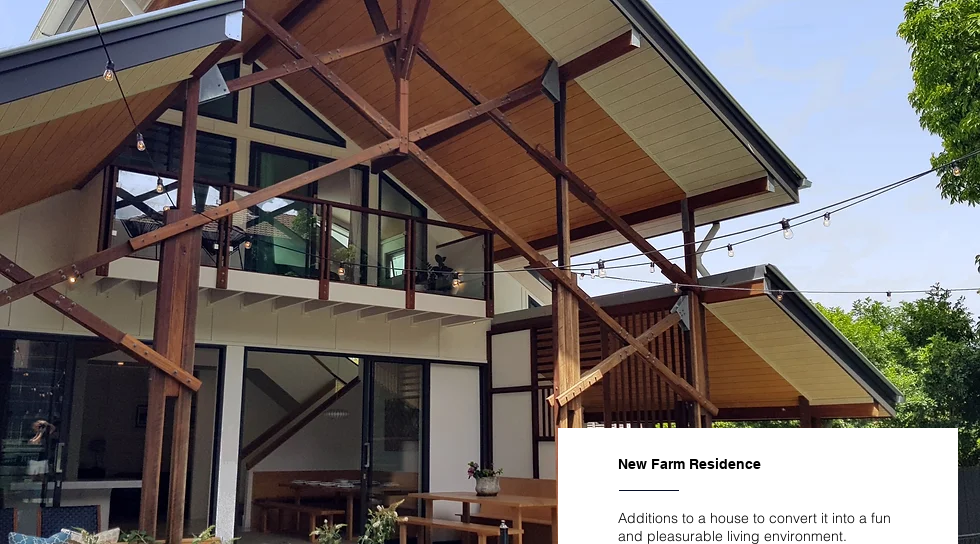Please answer the following question using a single word or phrase: What is the purpose of the outdoor space?

Gatherings